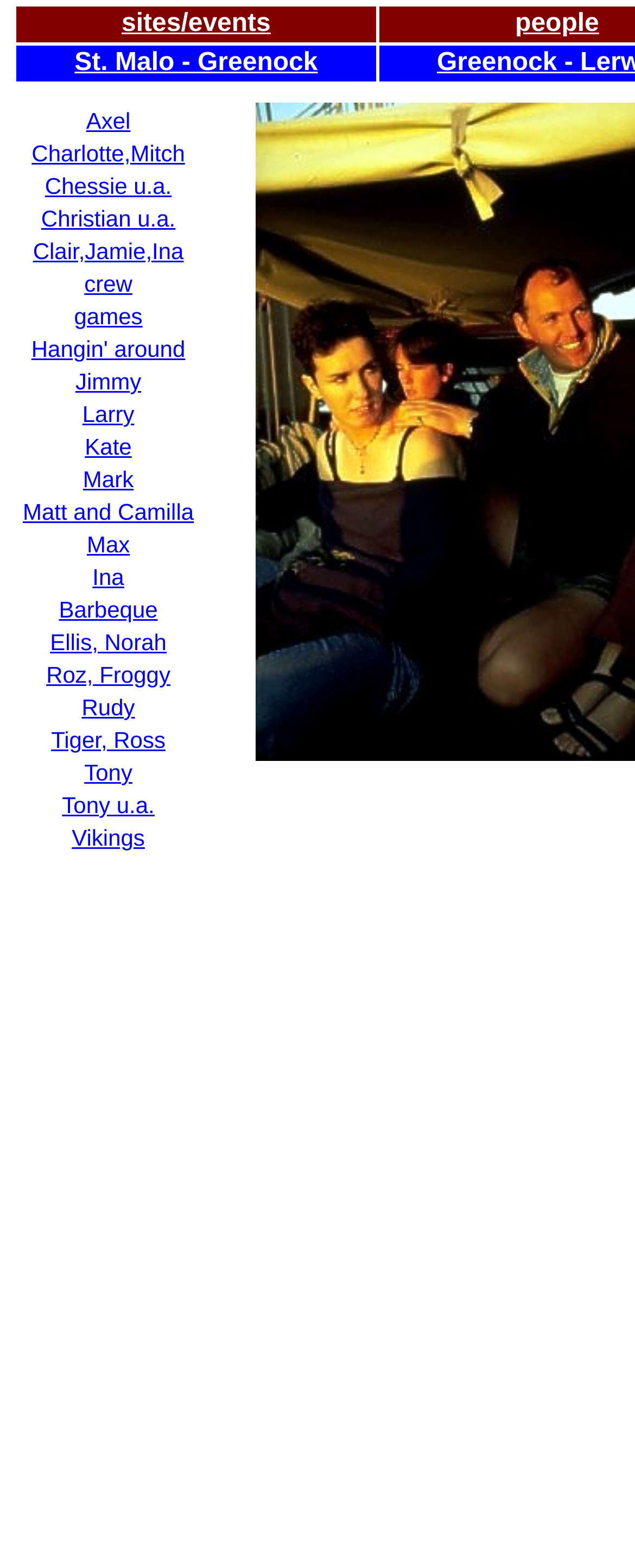Please provide a one-word or phrase answer to the question: 
What is the first name in the list?

Axel